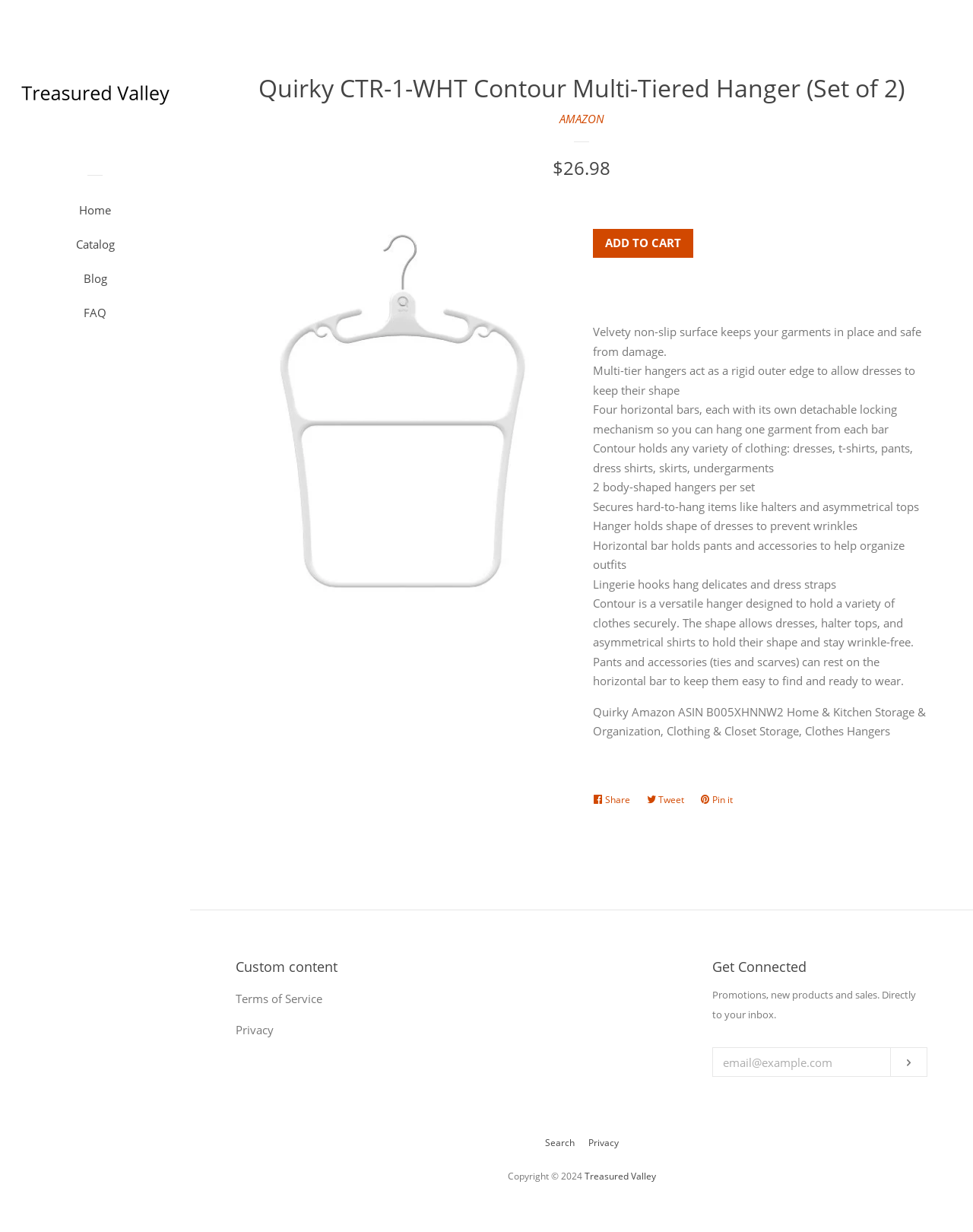Generate a thorough description of the webpage.

This webpage is about a product called "Quirky CTR-1-WHT Contour Multi-Tiered Hanger (Set of 2)" from Treasured Valley. At the top right corner, there is a "Close" link. Below it, there is a horizontal separator line. On the top left, there is a logo of Treasured Valley, which is an image with a link to the website's homepage. Next to the logo, there are four links: "Home", "Catalog", "Blog", and "FAQ".

The main content of the webpage is divided into two sections. On the left, there is a large image of the product, which is a multi-tiered hanger. On the right, there is a description of the product, which includes its features and benefits. The description is divided into several paragraphs, each highlighting a specific feature of the product, such as its velvety non-slip surface, multi-tier hangers, and horizontal bars.

Below the product description, there is an "ADD TO CART" link. Further down, there are three social media links: "Share on Facebook", "Tweet on Twitter", and "Pin on Pinterest".

At the bottom of the webpage, there are several links and sections. On the left, there is a "Custom content" section with links to "Terms of Service" and "Privacy". On the right, there is a "Get Connected" section where users can enter their email address to receive promotions, new products, and sales. Below it, there are links to "Search" and "Privacy". Finally, at the very bottom, there is a copyright notice and a link to Treasured Valley's website.